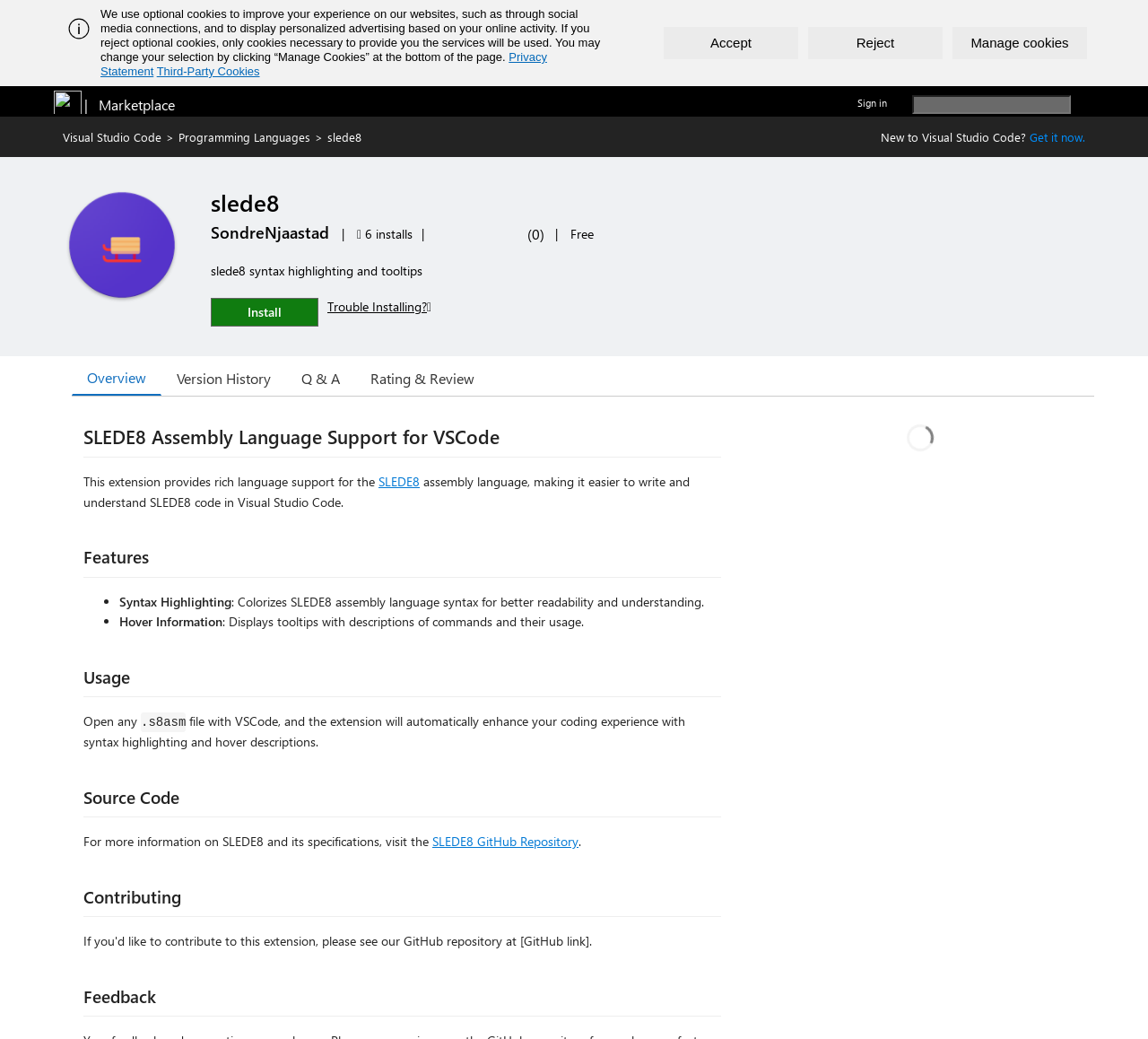What is the purpose of the extension?
Answer with a single word or short phrase according to what you see in the image.

Syntax highlighting and tooltips